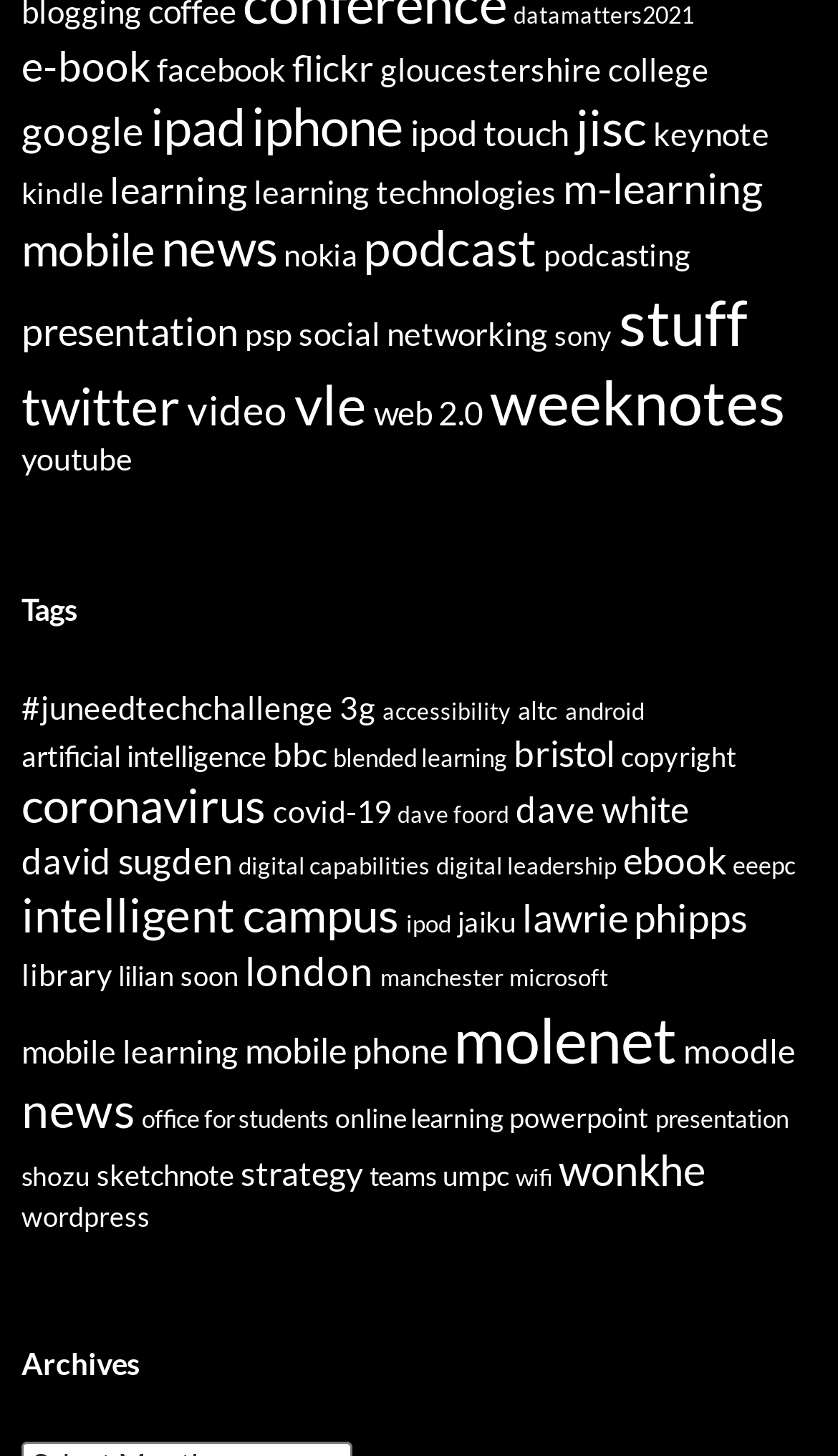Predict the bounding box of the UI element that fits this description: "library".

[0.026, 0.656, 0.133, 0.681]